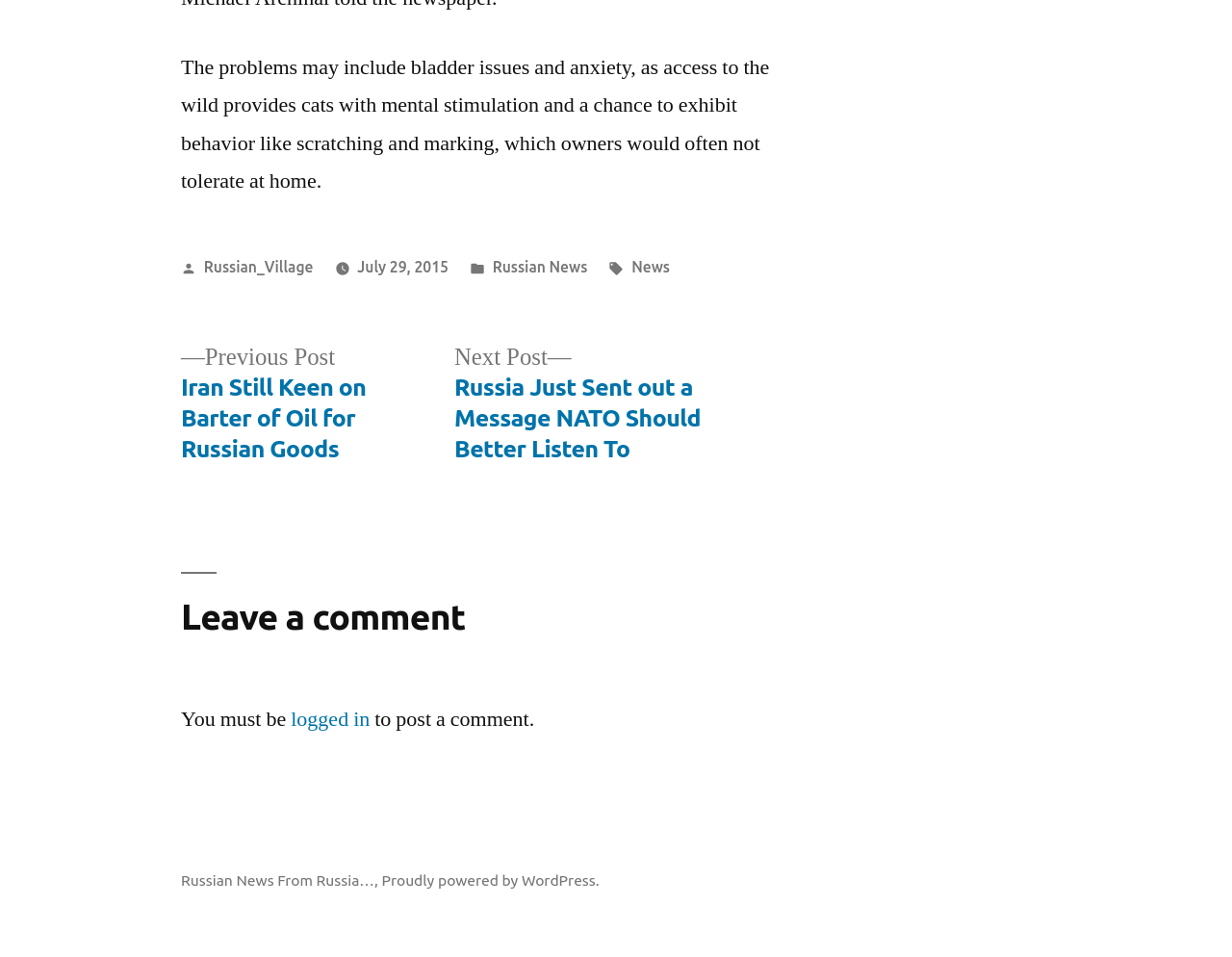Locate the bounding box coordinates of the element you need to click to accomplish the task described by this instruction: "Click on the next post link".

[0.369, 0.358, 0.569, 0.486]